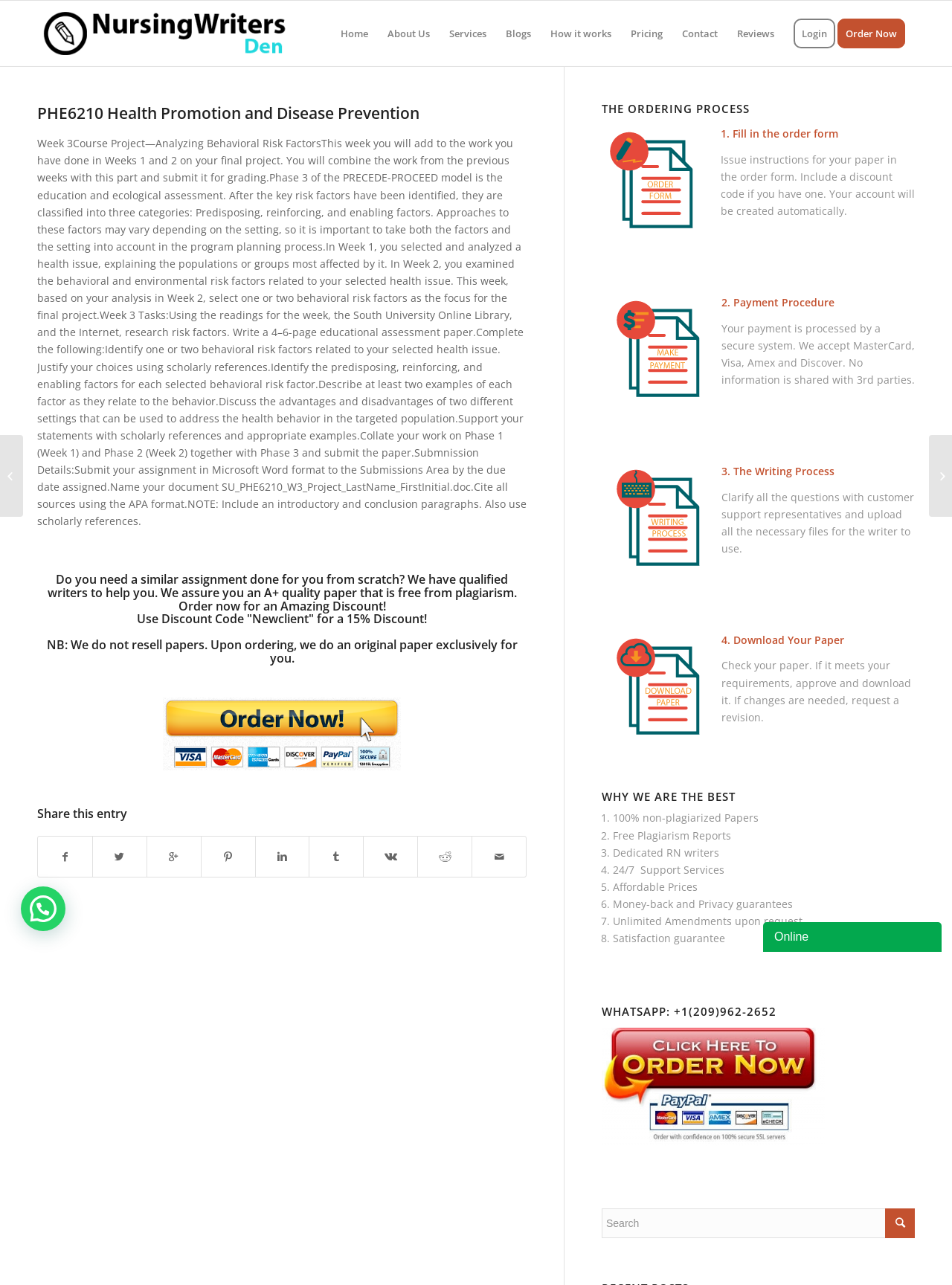Please specify the coordinates of the bounding box for the element that should be clicked to carry out this instruction: "Click on the 'PHE6210 Health Promotion and Disease Prevention' link". The coordinates must be four float numbers between 0 and 1, formatted as [left, top, right, bottom].

[0.039, 0.08, 0.441, 0.096]